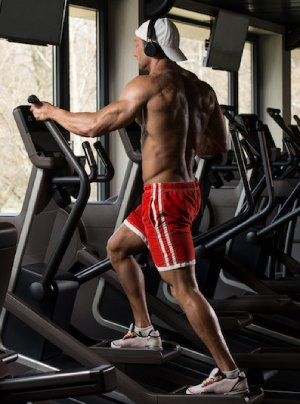Provide a comprehensive description of the image.

In this dynamic image, a muscular man is engaged in an elliptical workout, showcasing the machine's full-body cardio capabilities. He is dressed in bright red shorts with white stripes, emphasizing his athletic build. The man is wearing a white cap and headphones, suggesting he is focused and possibly enjoying music or a podcast while exercising. The gym environment features large windows, allowing natural light to illuminate the space, enhancing the atmosphere of an active fitness setting. This visual effectively represents the article's discussion on the benefits of using an elliptical trainer and the time needed to see results from consistent workouts.